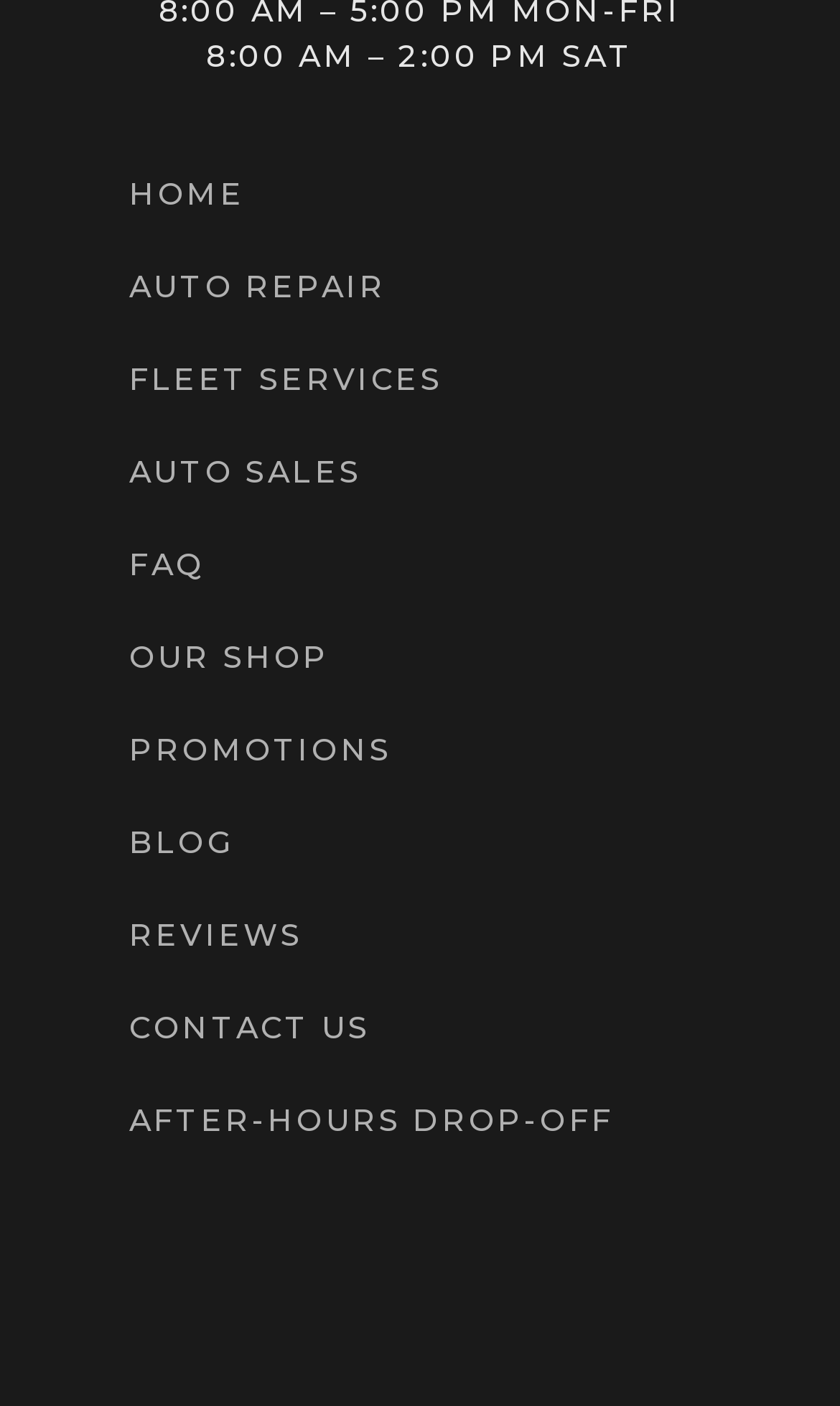What is the purpose of the webpage?
Relying on the image, give a concise answer in one word or a brief phrase.

auto repair services